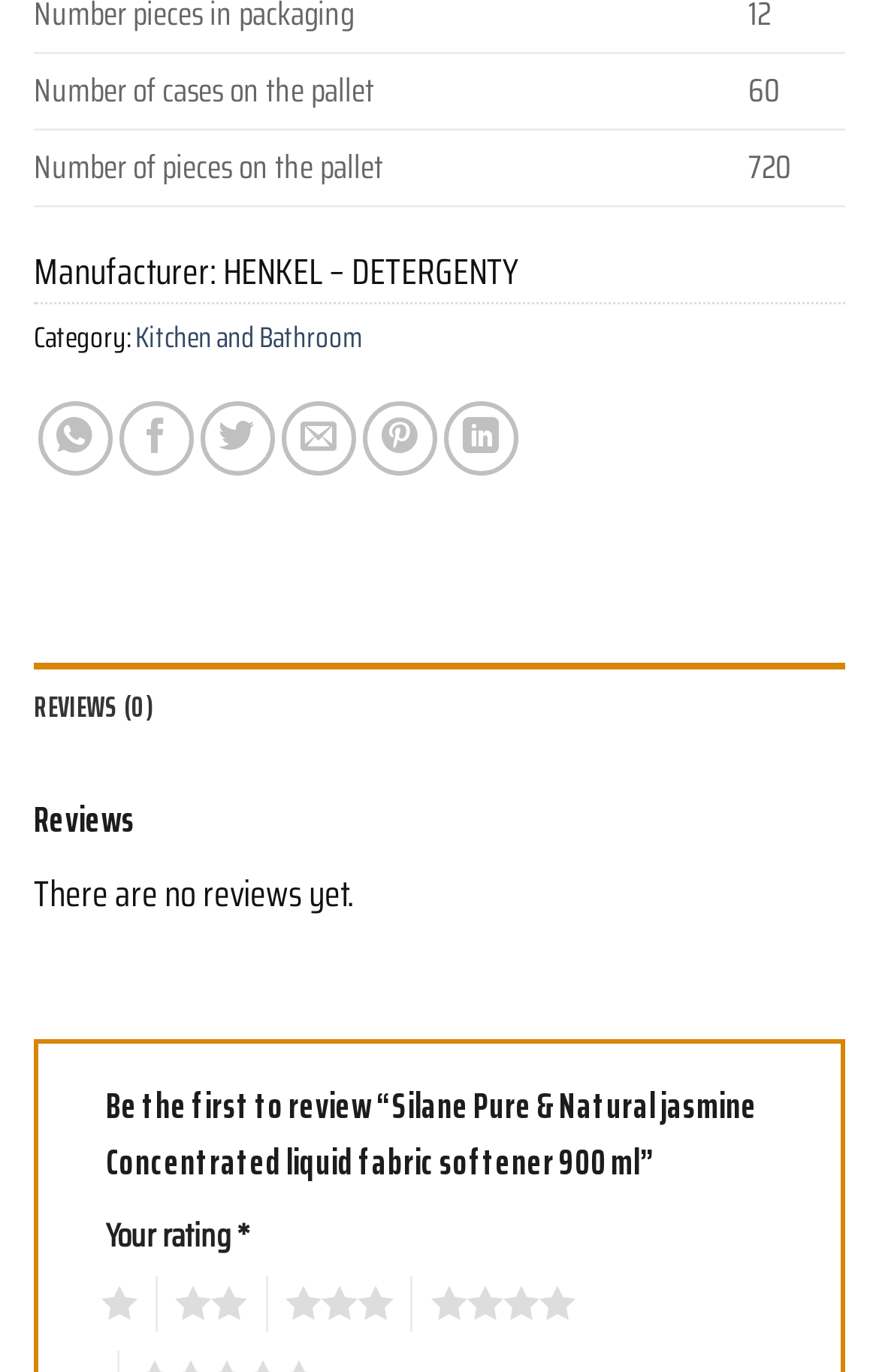From the screenshot, find the bounding box of the UI element matching this description: "Reviews (0)". Supply the bounding box coordinates in the form [left, top, right, bottom], each a float between 0 and 1.

[0.038, 0.483, 0.962, 0.55]